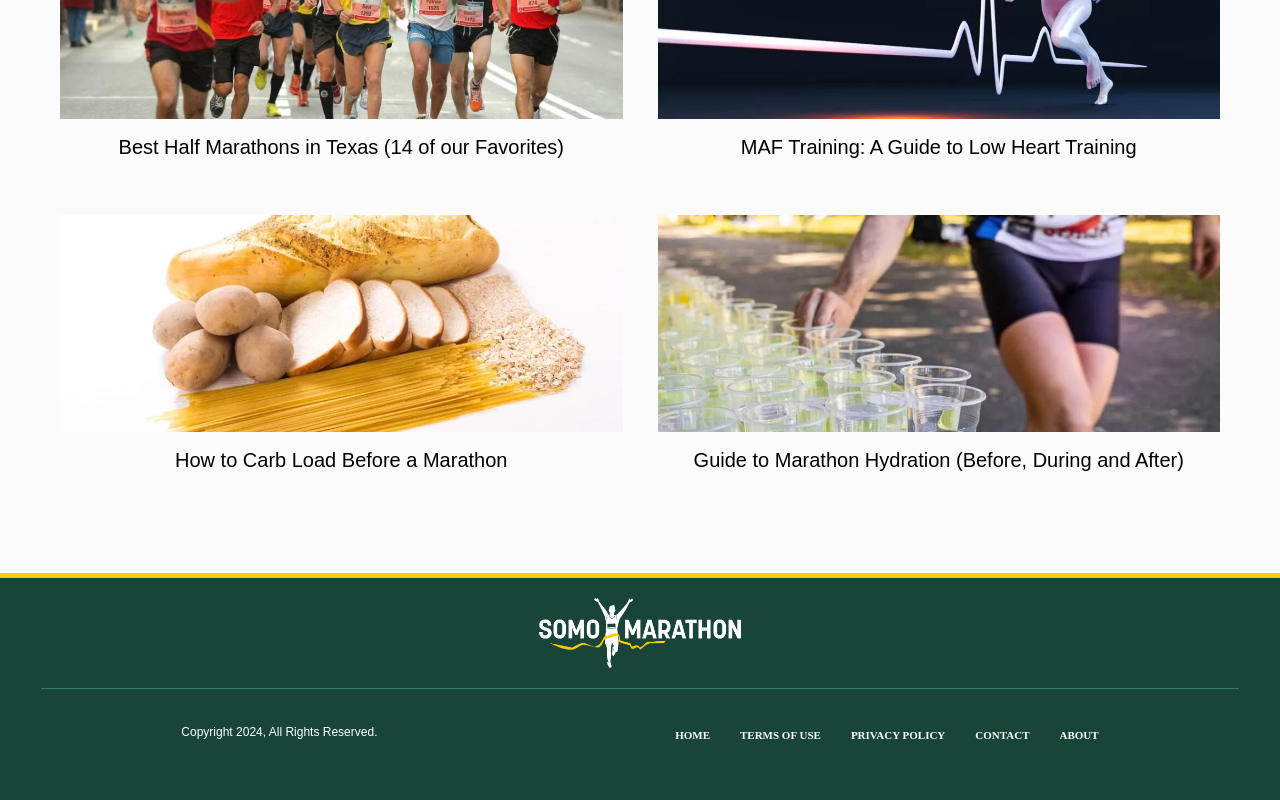Give a one-word or phrase response to the following question: How many article sections are on this webpage?

2